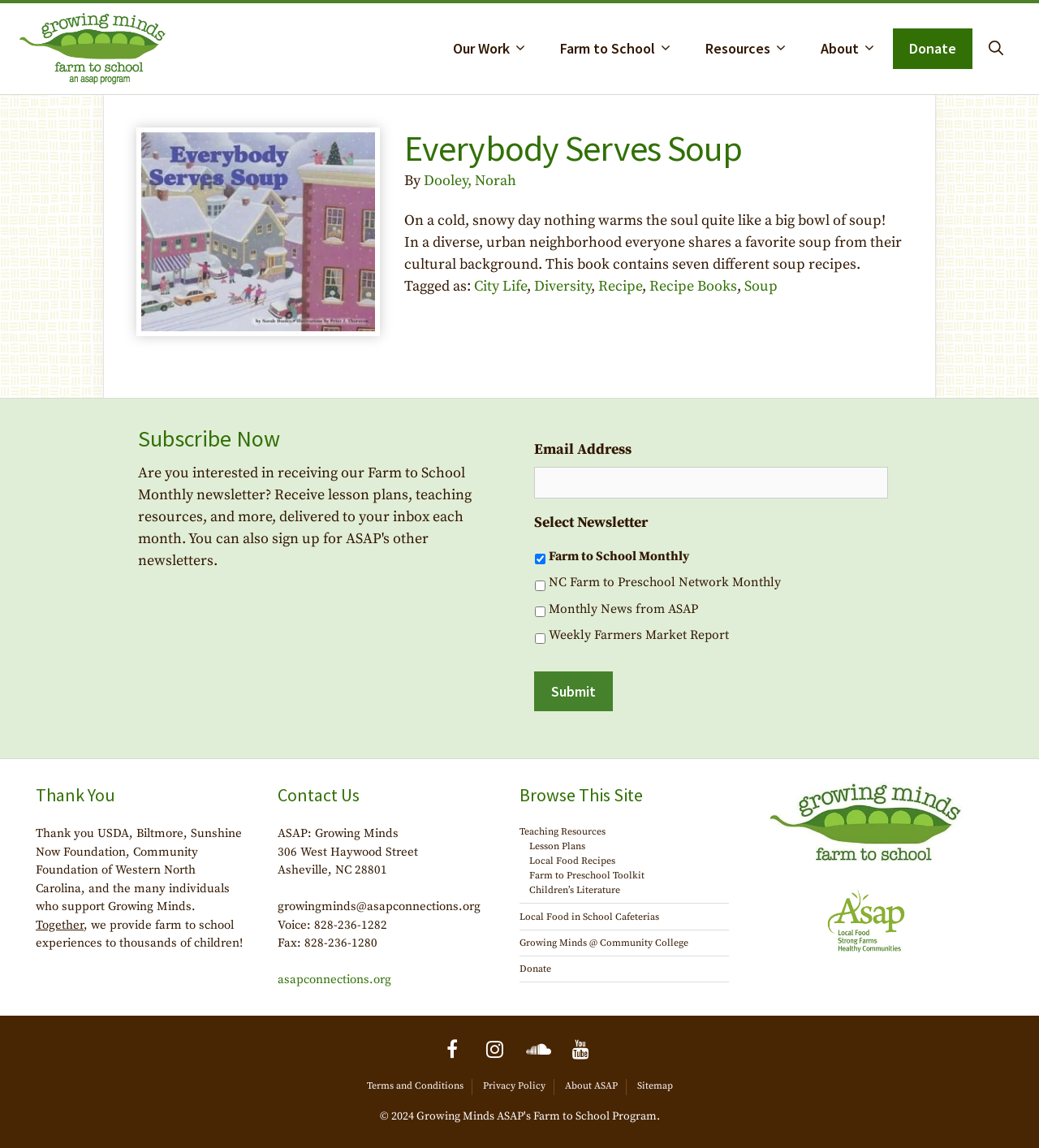Please predict the bounding box coordinates (top-left x, top-left y, bottom-right x, bottom-right y) for the UI element in the screenshot that fits the description: alt="Growing Minds"

[0.019, 0.033, 0.159, 0.05]